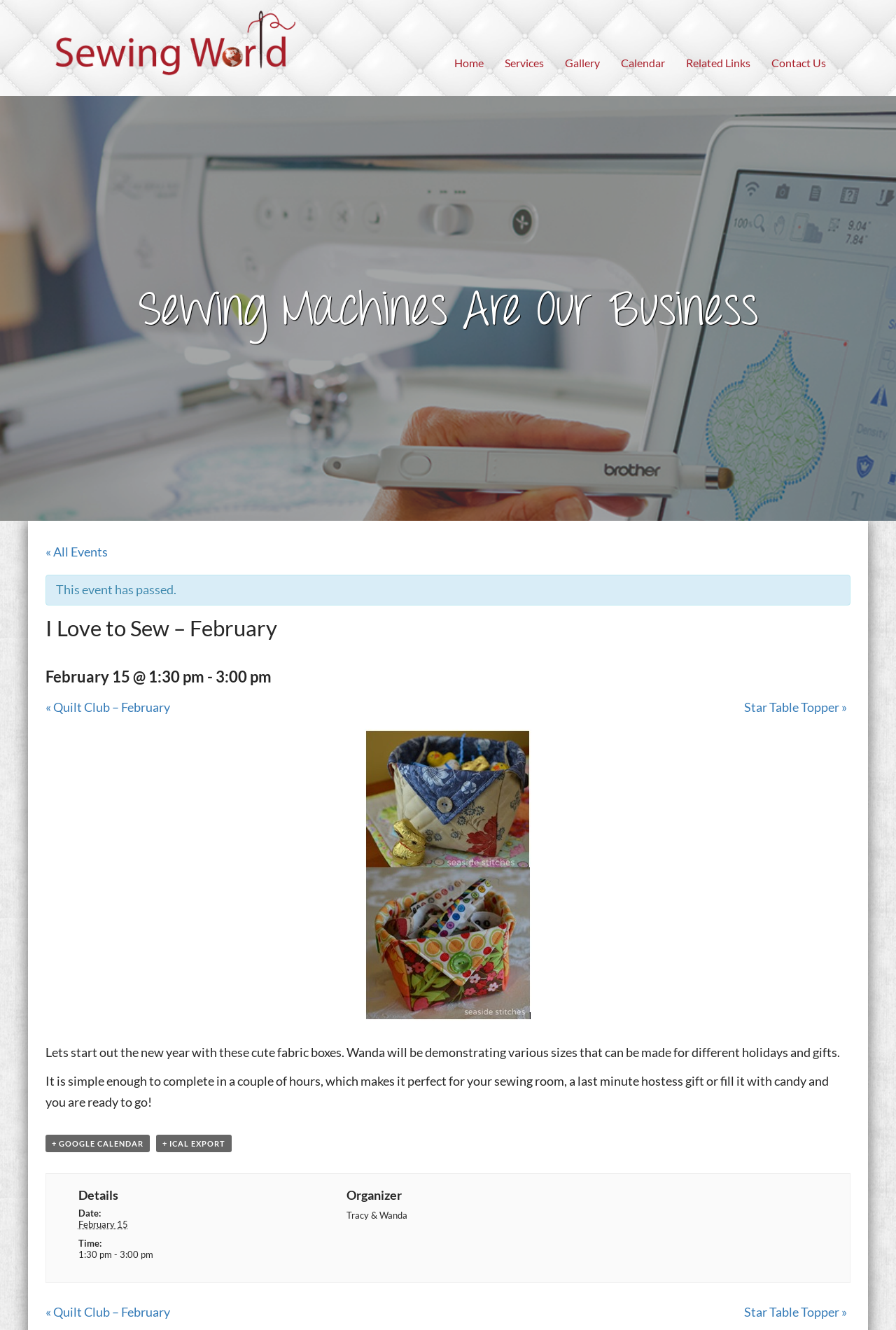Identify the bounding box coordinates of the clickable section necessary to follow the following instruction: "View the 'Details' section". The coordinates should be presented as four float numbers from 0 to 1, i.e., [left, top, right, bottom].

[0.087, 0.893, 0.315, 0.904]